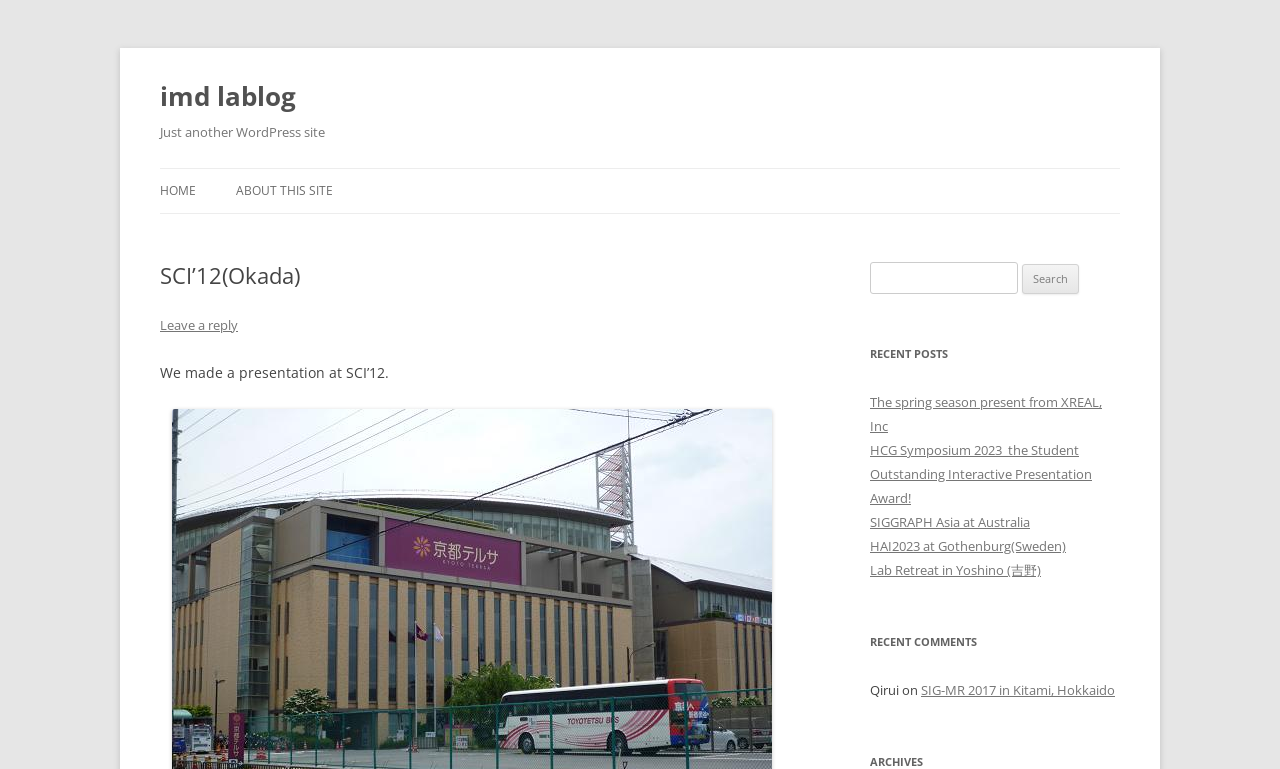Provide a one-word or short-phrase response to the question:
How many recent posts are listed?

5